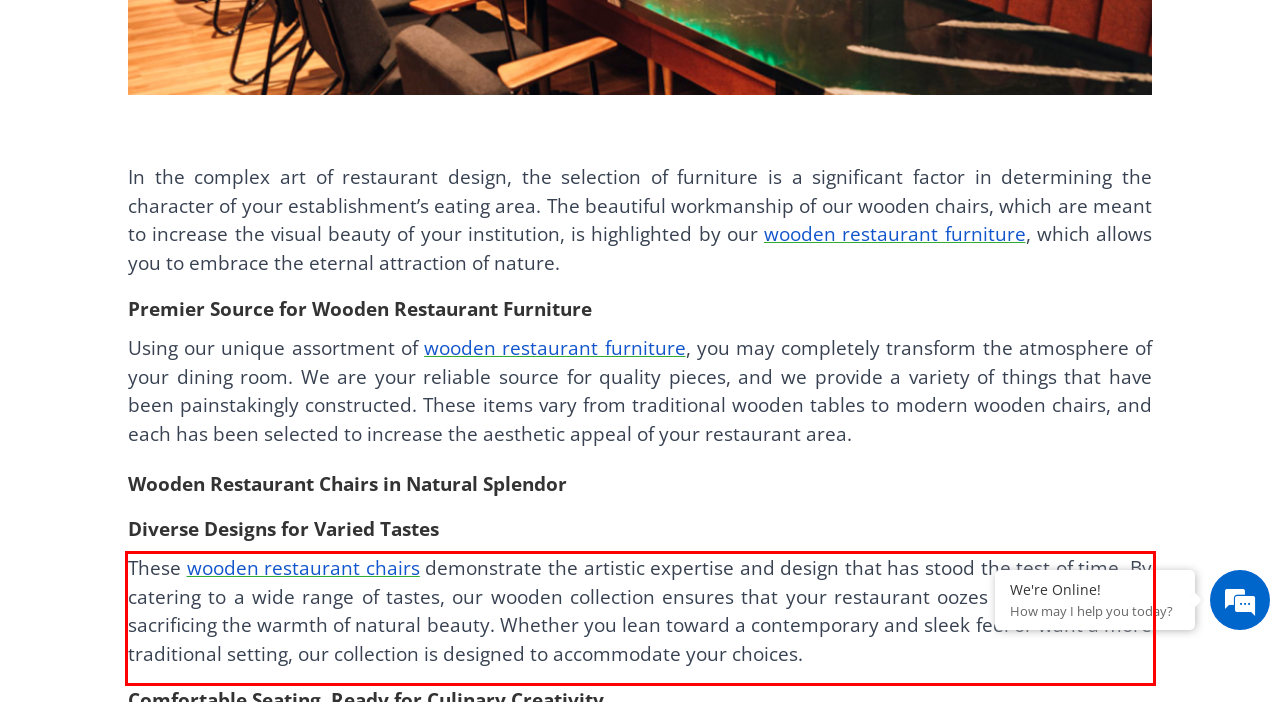Given a screenshot of a webpage containing a red rectangle bounding box, extract and provide the text content found within the red bounding box.

These wooden restaurant chairs demonstrate the artistic expertise and design that has stood the test of time. By catering to a wide range of tastes, our wooden collection ensures that your restaurant oozes elegance without sacrificing the warmth of natural beauty. Whether you lean toward a contemporary and sleek feel or want a more traditional setting, our collection is designed to accommodate your choices.